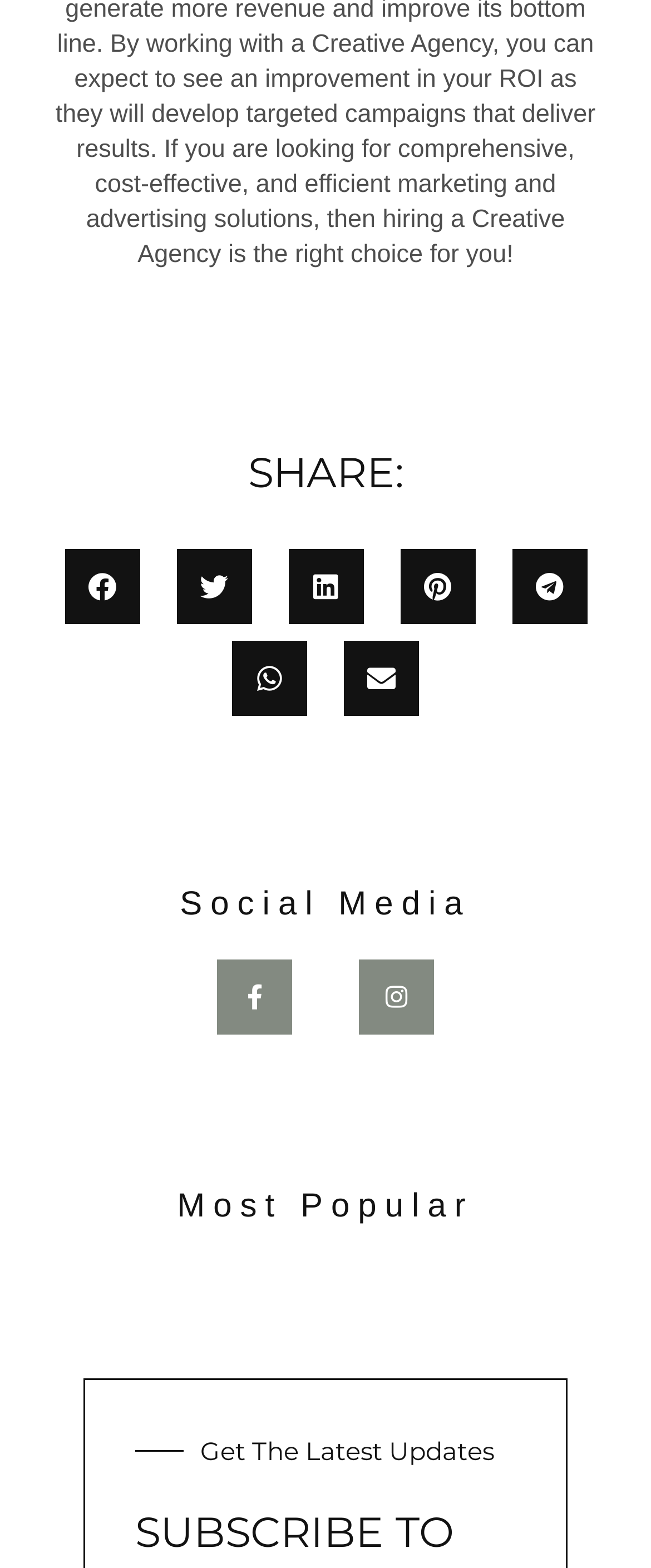What is the topic of the heading 'Most Popular'?
Give a one-word or short phrase answer based on the image.

Popular updates